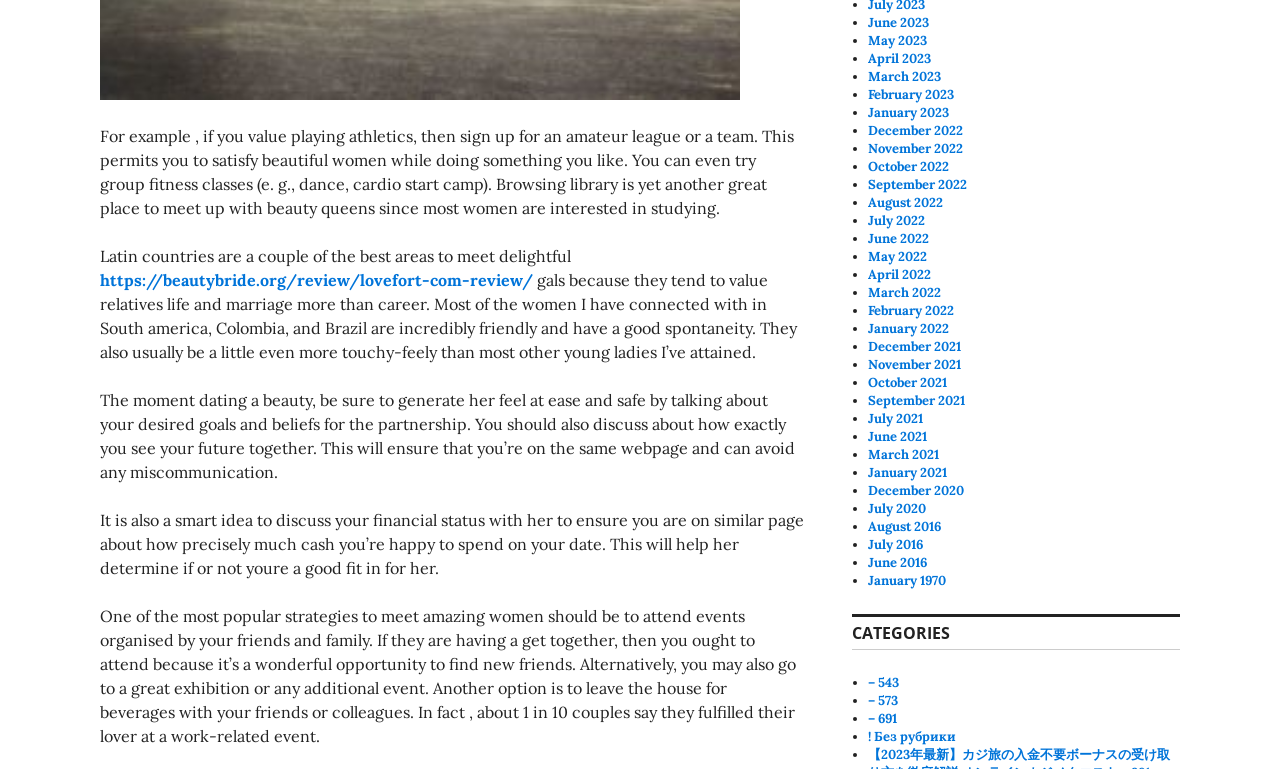Look at the image and answer the question in detail:
What is a popular strategy to meet amazing women?

According to the text, attending events organized by friends and family, or going to exhibitions or other events, is a popular strategy to meet amazing women. This provides an opportunity to meet new people and potentially find a romantic partner.